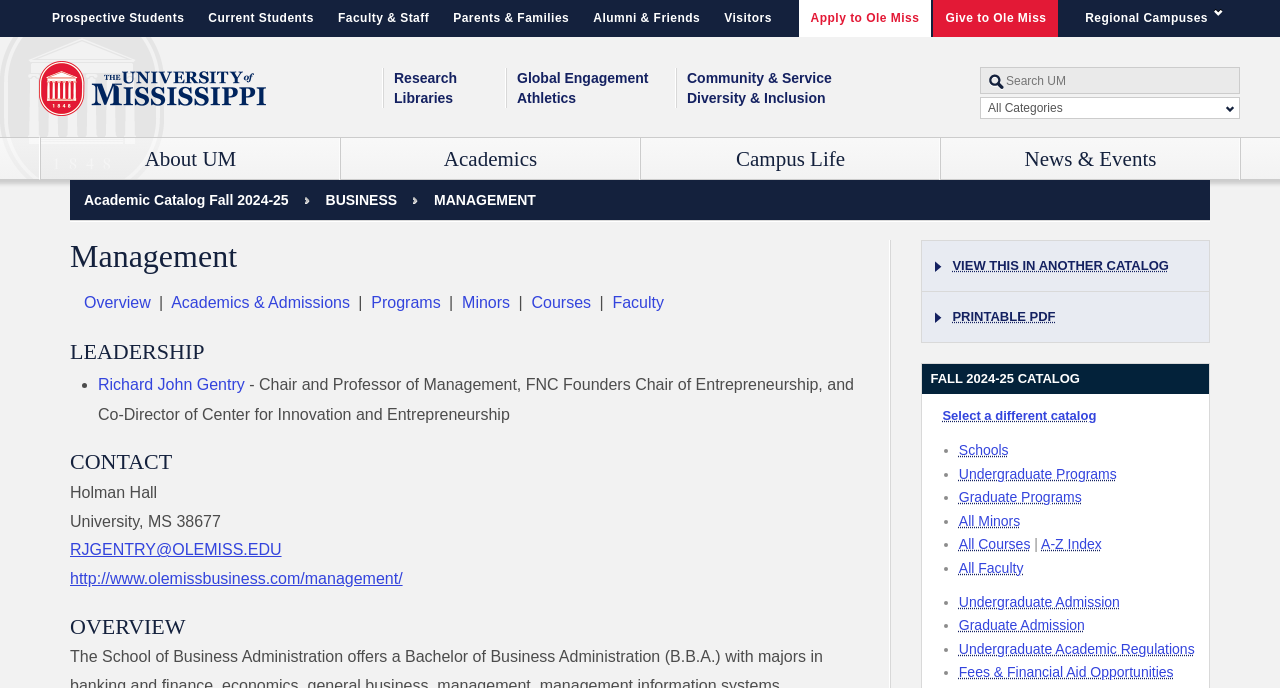What are the categories for searching the UM website?
Please analyze the image and answer the question with as much detail as possible.

I found the answer by looking at the search box at the top right corner of the webpage, which has a combobox with the option 'All Categories'.